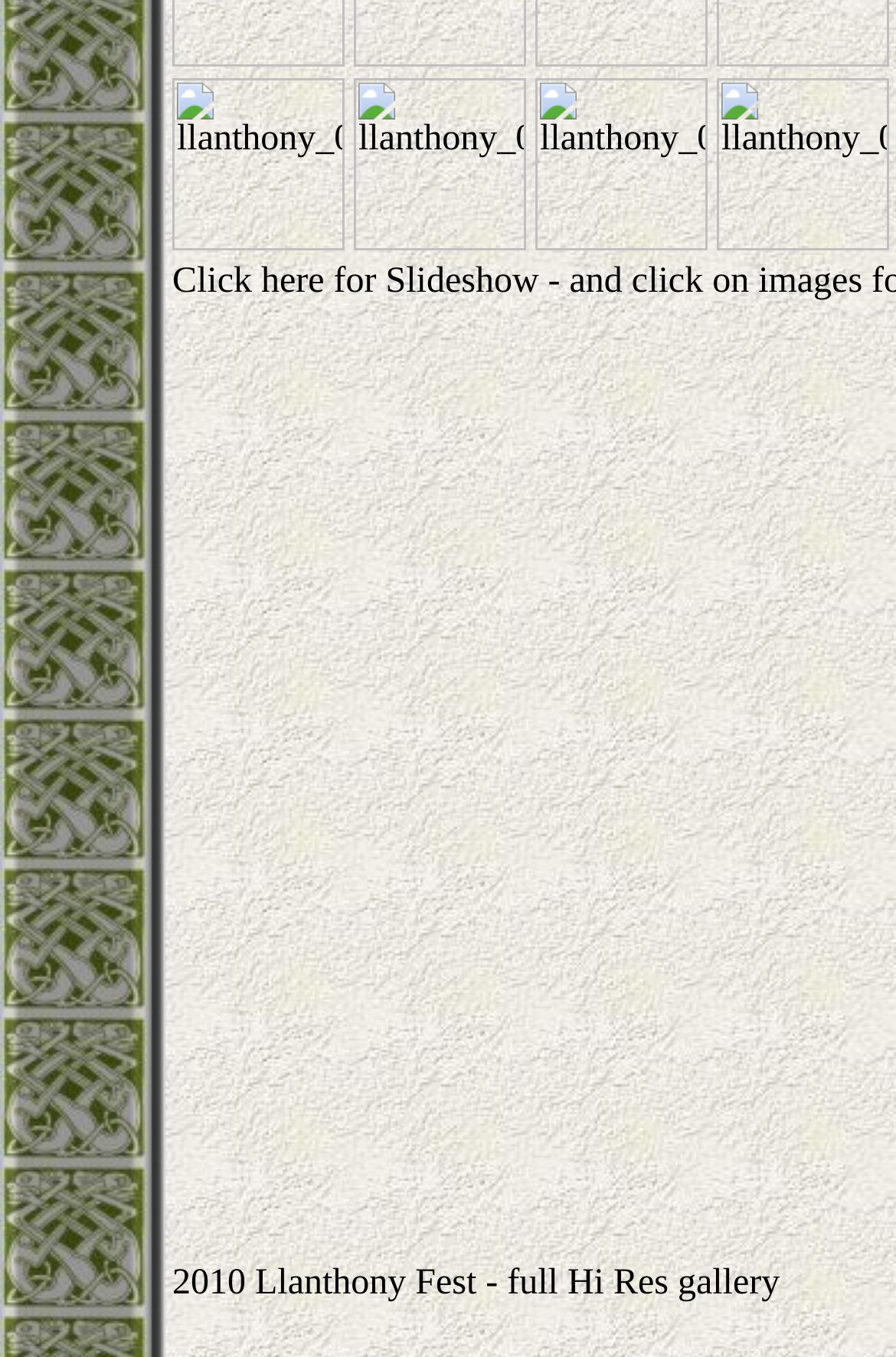Please give a succinct answer to the question in one word or phrase:
What is the text of the link at the bottom?

2010 Llanthony Fest